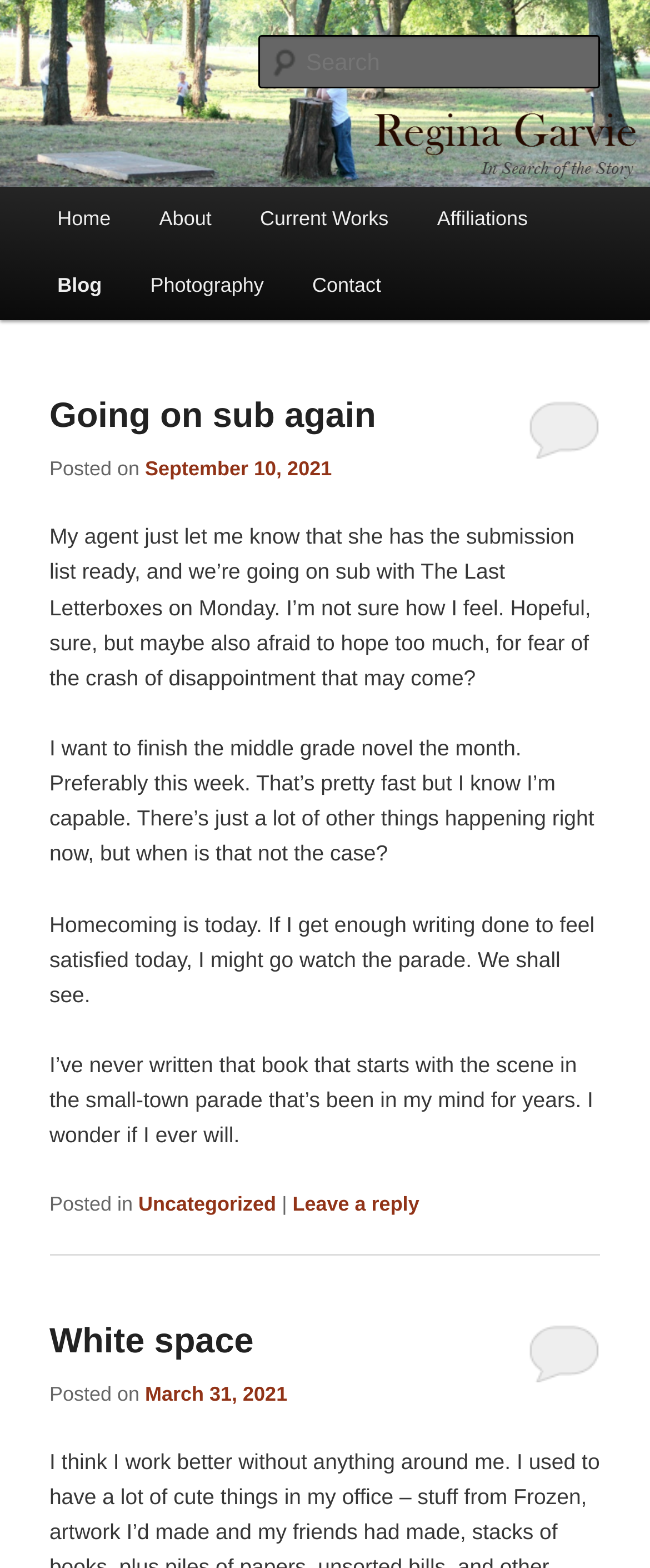Please provide the bounding box coordinates for the element that needs to be clicked to perform the following instruction: "Go to home page". The coordinates should be given as four float numbers between 0 and 1, i.e., [left, top, right, bottom].

[0.051, 0.119, 0.208, 0.162]